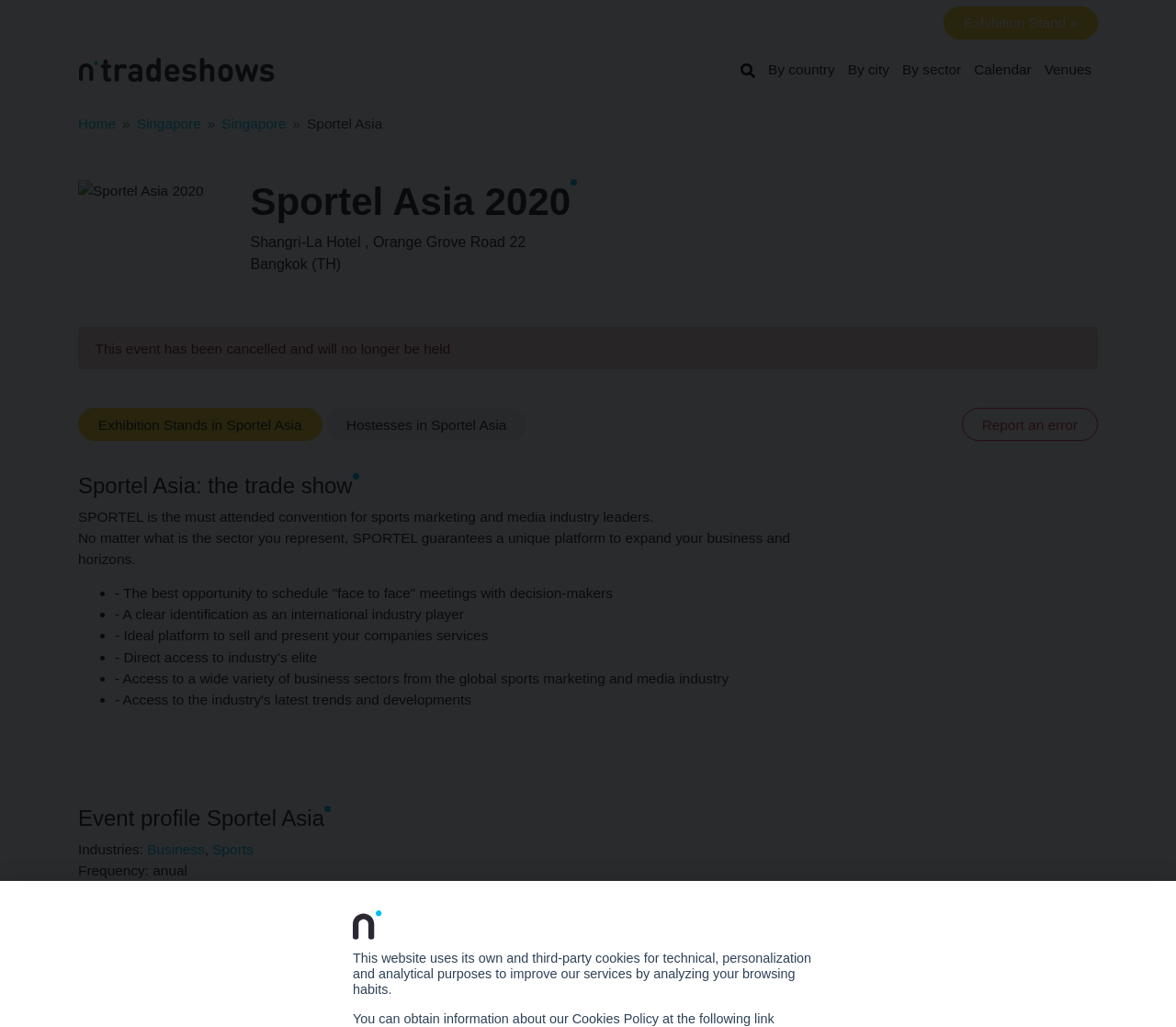Can you extract the primary headline text from the webpage?

Sportel Asia 2020